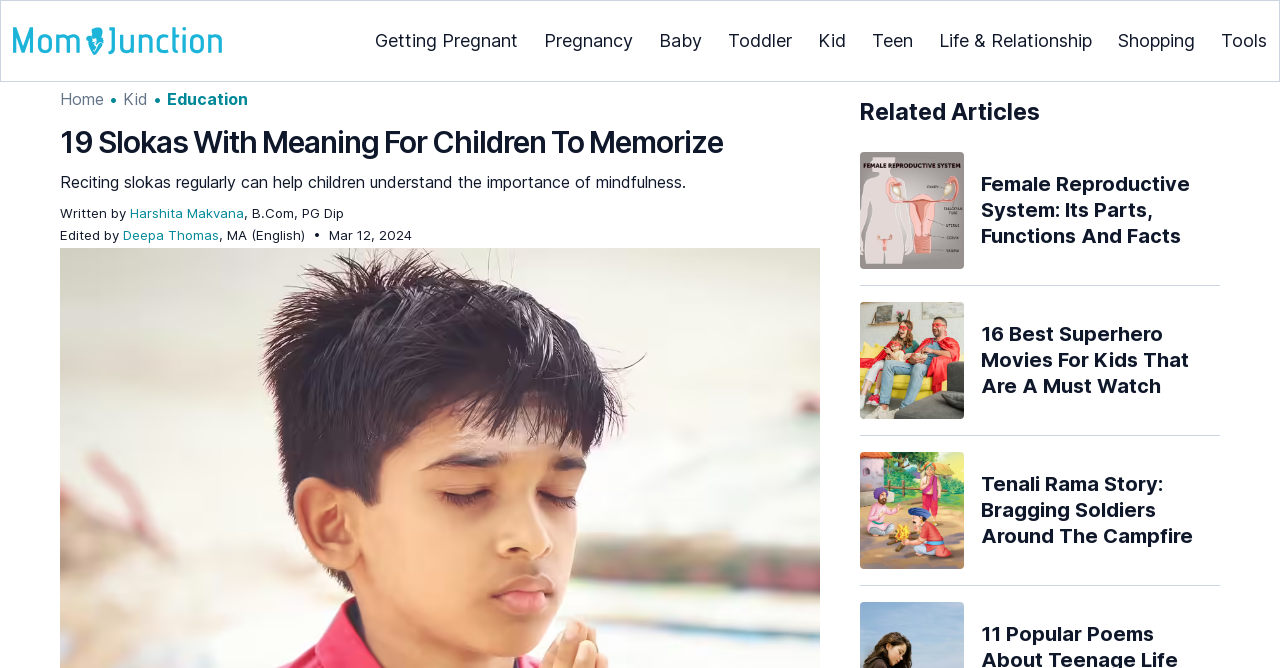Please determine the bounding box coordinates of the area that needs to be clicked to complete this task: 'Click the MomJunction Logo'. The coordinates must be four float numbers between 0 and 1, formatted as [left, top, right, bottom].

[0.01, 0.04, 0.173, 0.082]